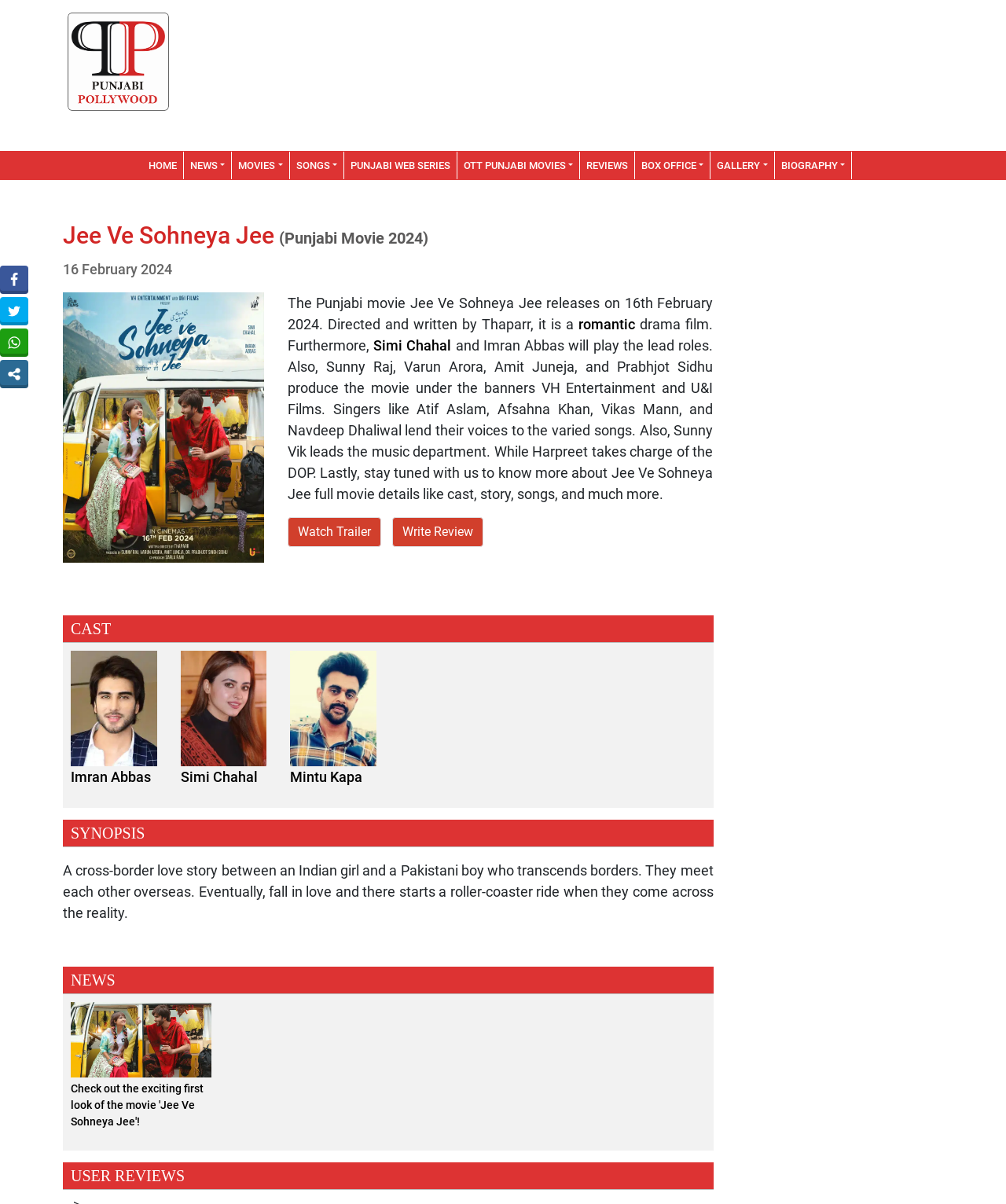What is the main heading of this webpage? Please extract and provide it.

Jee Ve Sohneya Jee(Punjabi Movie 2024)